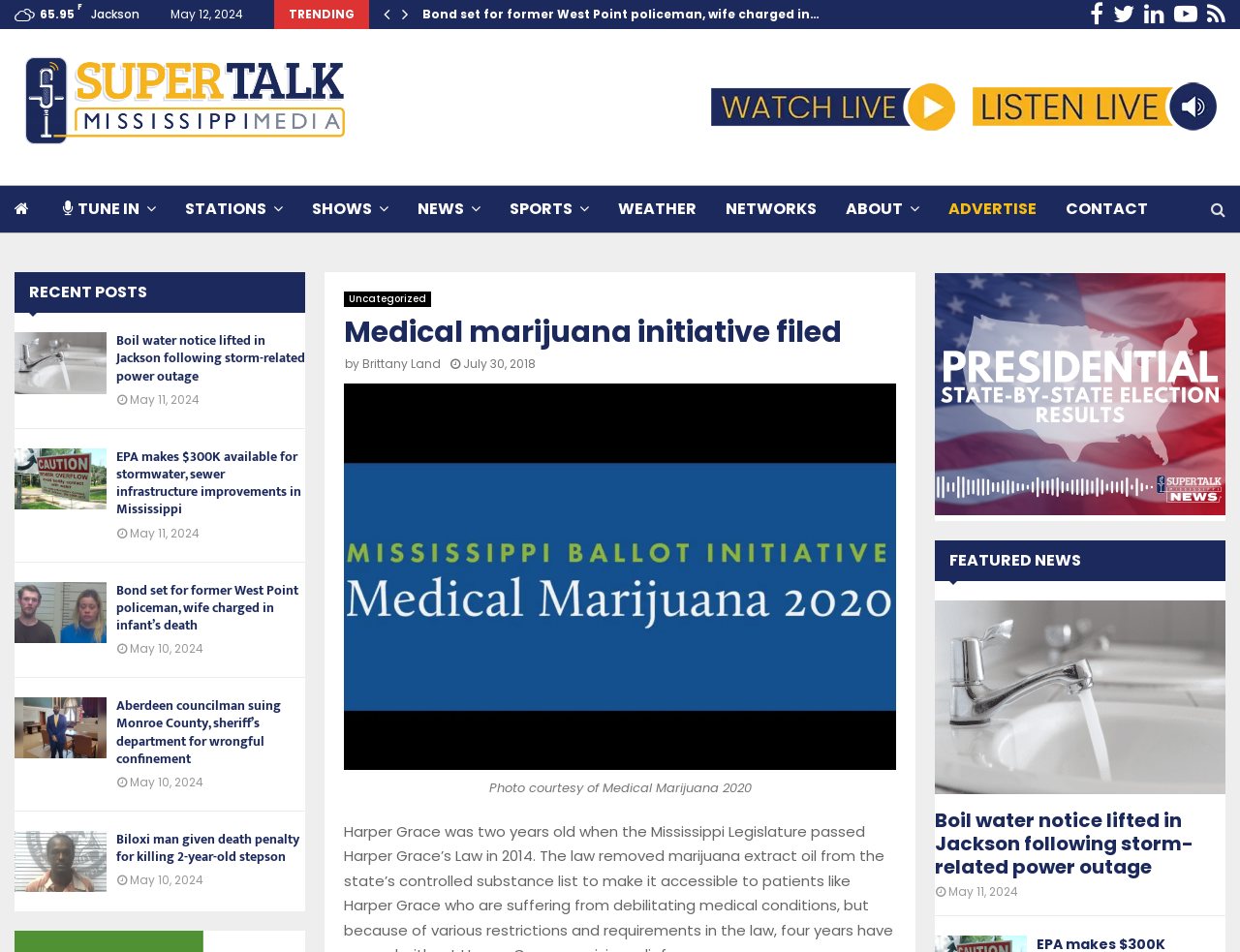Offer an extensive depiction of the webpage and its key elements.

This webpage appears to be a news website, specifically SuperTalk Mississippi, with a focus on local news and events. At the top of the page, there is a header section with the website's logo, "SuperTalk MS", and a navigation menu with links to various sections such as "TUNE IN", "STATIONS", "SHOWS", "NEWS", "SPORTS", and "WEATHER".

Below the header, there is a section with a trending news article, "Bond set for former West Point policeman, wife charged in infant’s death", accompanied by a Facebook, Twitter, LinkedIn, YouTube, and RSS links.

The main content area is divided into two columns. The left column features a series of news articles, each with a heading, a brief summary, and a timestamp. The articles are arranged in a vertical list, with the most recent articles at the top. The right column appears to be a sidebar with various links and features, including a "FEATURED NEWS" section, a "RECENT POSTS" section, and a "BANNER" advertisement.

There are a total of five news articles in the left column, each with a heading and a brief summary. The articles cover a range of topics, including local crime, politics, and infrastructure development. The timestamps for the articles indicate that they were published on May 10 and May 11, 2024.

The webpage also features several social media links, including Facebook, Twitter, LinkedIn, and YouTube, as well as an RSS feed link. Additionally, there is a "CONTACT" link and an "ADVERTISE" link at the bottom of the page.